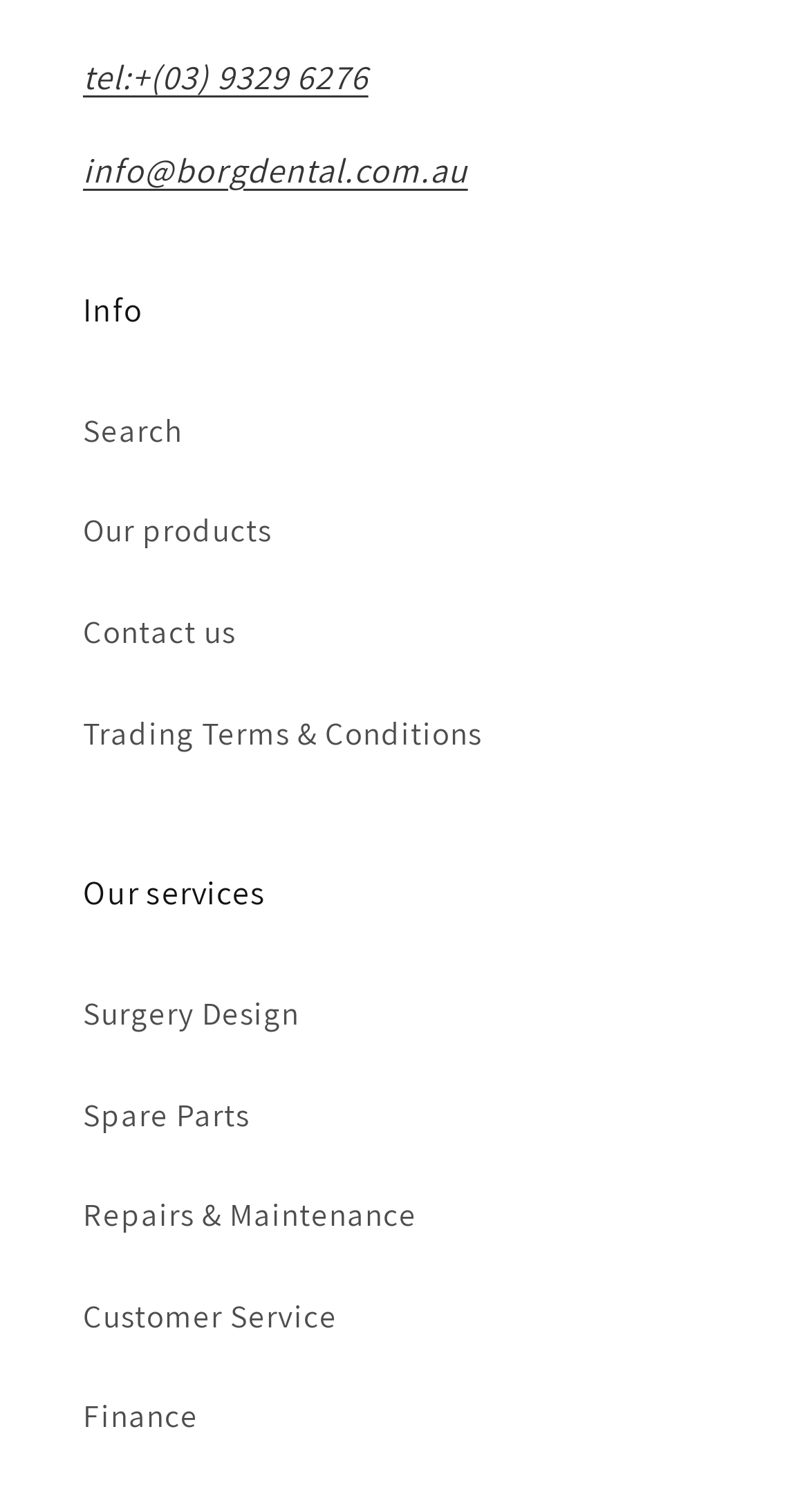Identify the bounding box coordinates for the UI element described as: "Repairs & Maintenance".

[0.103, 0.77, 0.897, 0.837]